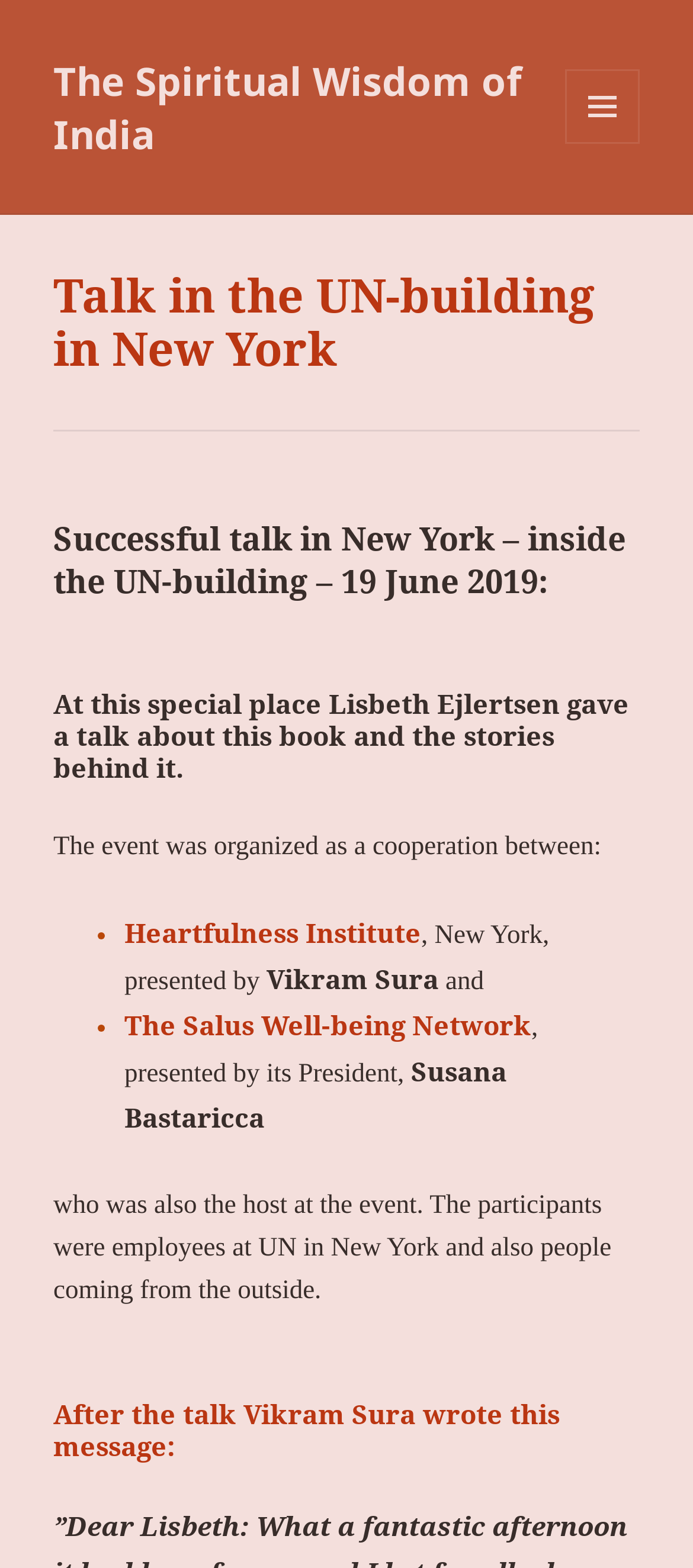What is the location of the talk?
Respond with a short answer, either a single word or a phrase, based on the image.

UN-building in New York